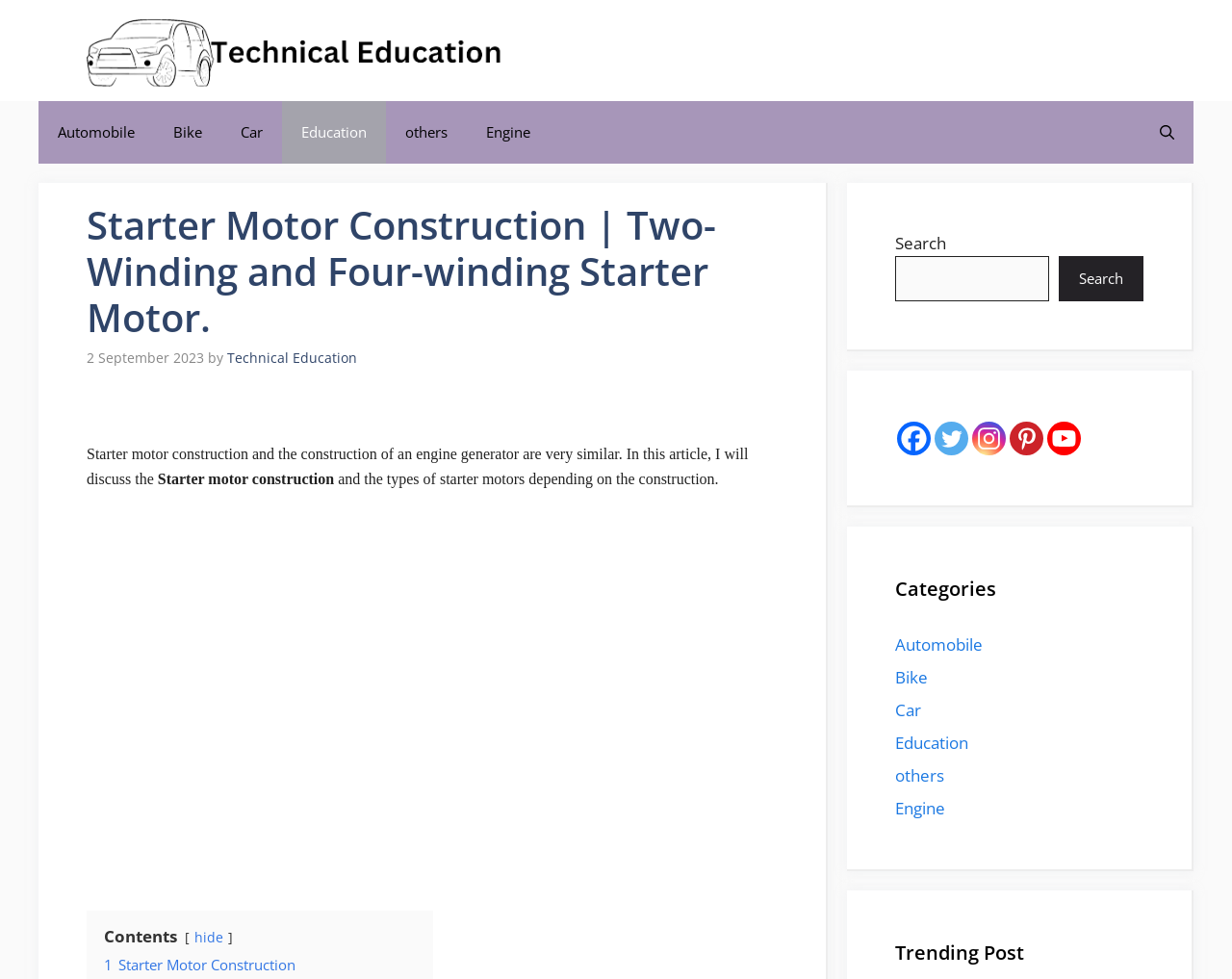Use the information in the screenshot to answer the question comprehensively: What is the category of the article?

I determined the category of the article by looking at the navigation menu and finding the 'Education' link, which is highlighted, indicating that the current article belongs to this category.